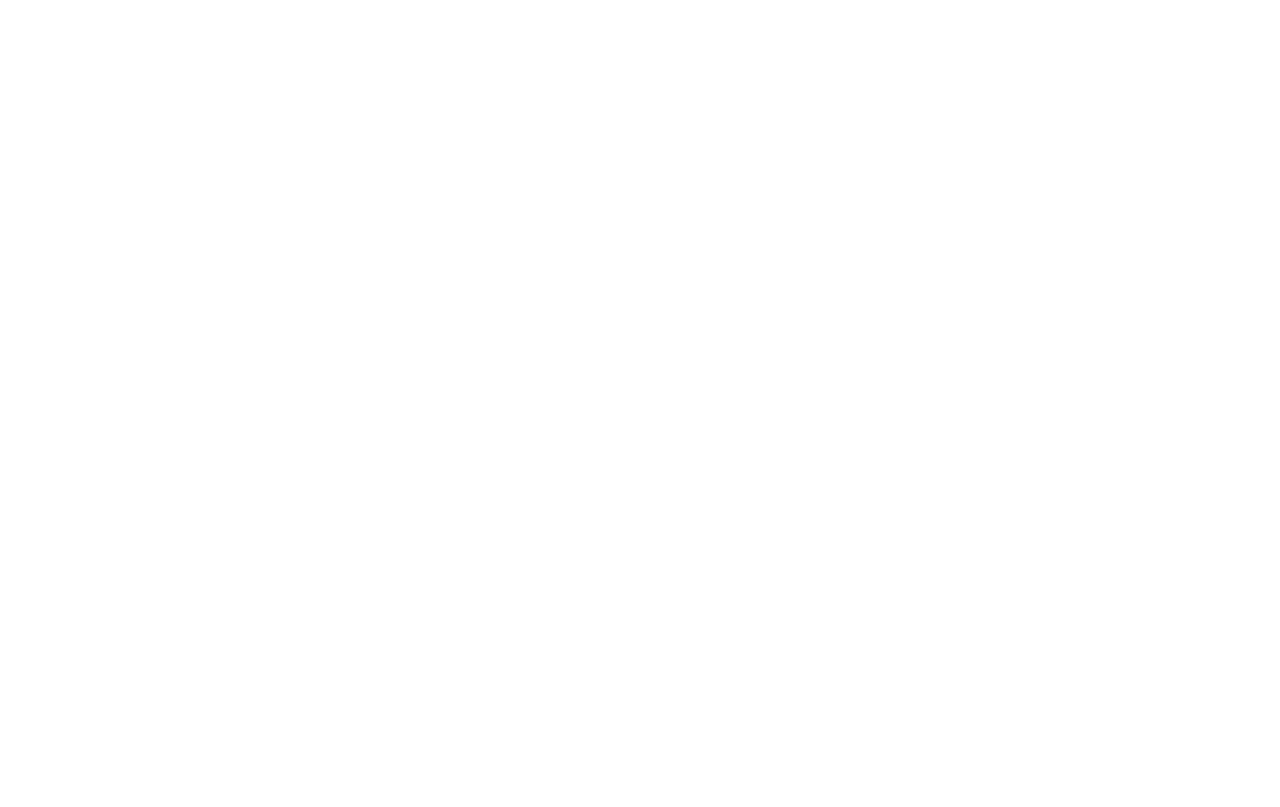Based on the image, provide a detailed and complete answer to the question: 
What is the author's name?

The author's name is mentioned in the 'Author' section, which is a heading element, and it is also linked to the author's profile.